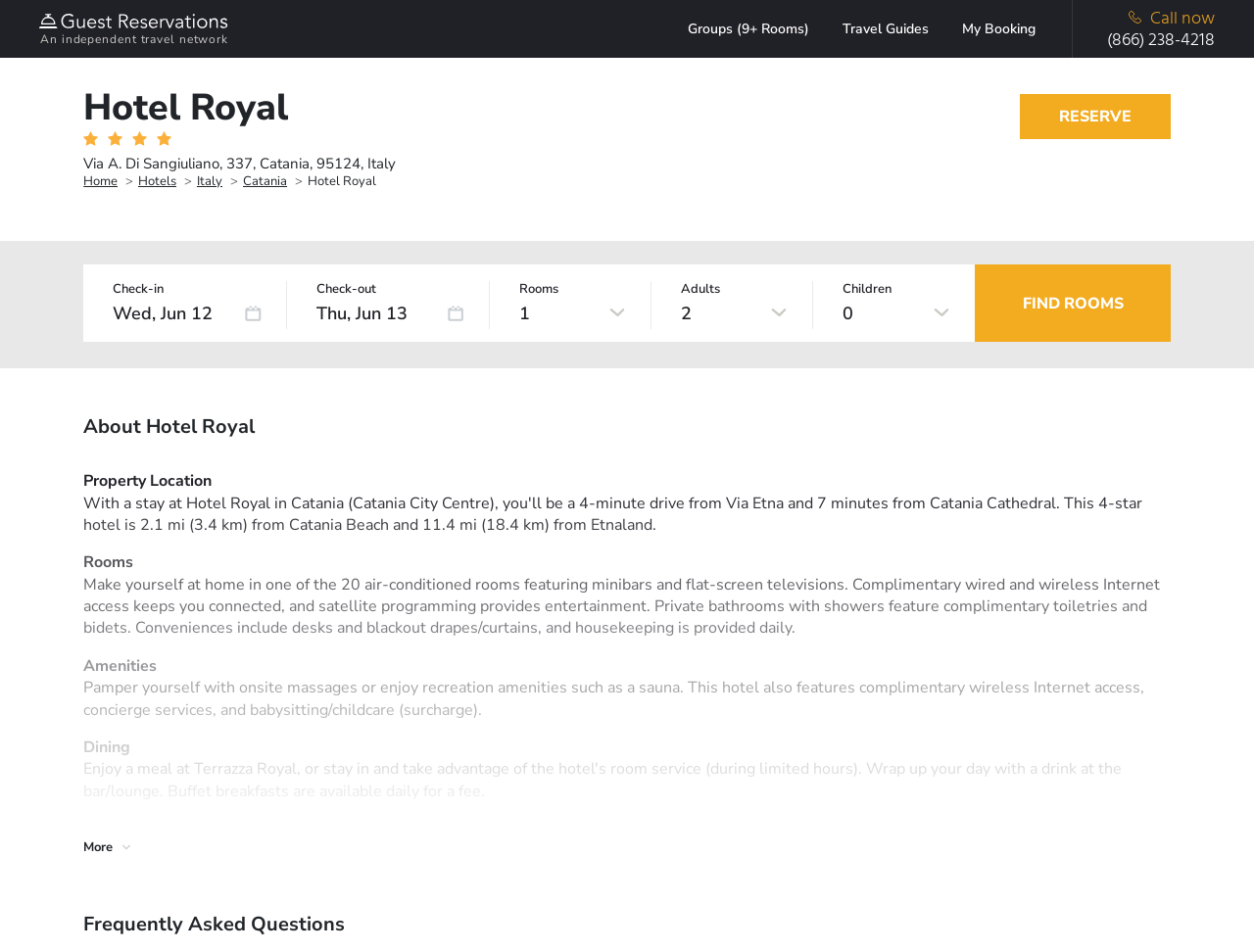What is the rating of the hotel?
Based on the visual information, provide a detailed and comprehensive answer.

The rating of the hotel can be inferred from the four image elements 'Hotel star' with bounding box coordinates [0.066, 0.137, 0.078, 0.153], [0.086, 0.137, 0.098, 0.153], [0.105, 0.137, 0.117, 0.153], and [0.125, 0.137, 0.137, 0.153], which are commonly used to represent hotel ratings.